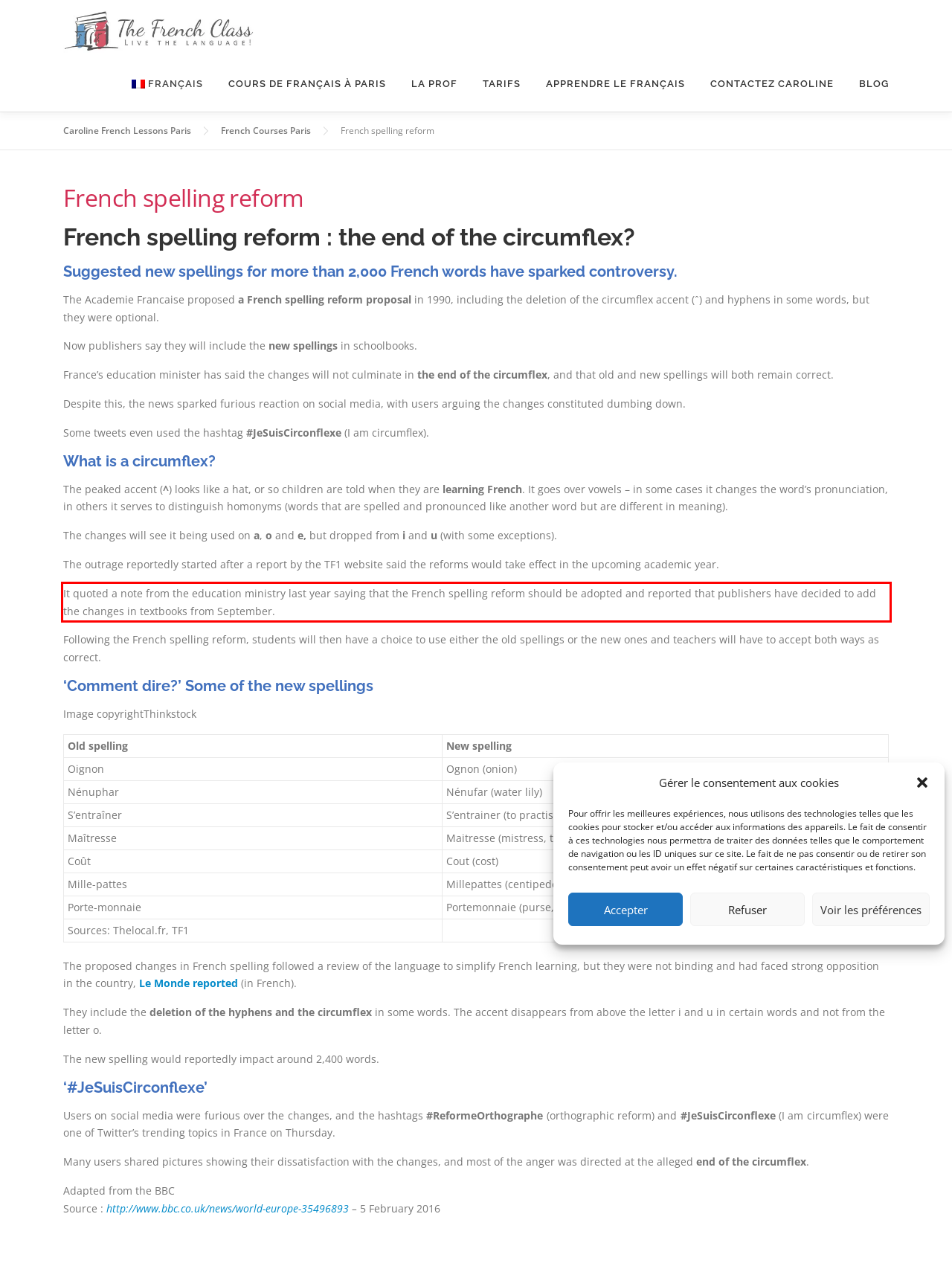View the screenshot of the webpage and identify the UI element surrounded by a red bounding box. Extract the text contained within this red bounding box.

It quoted a note from the education ministry last year saying that the French spelling reform should be adopted and reported that publishers have decided to add the changes in textbooks from September.